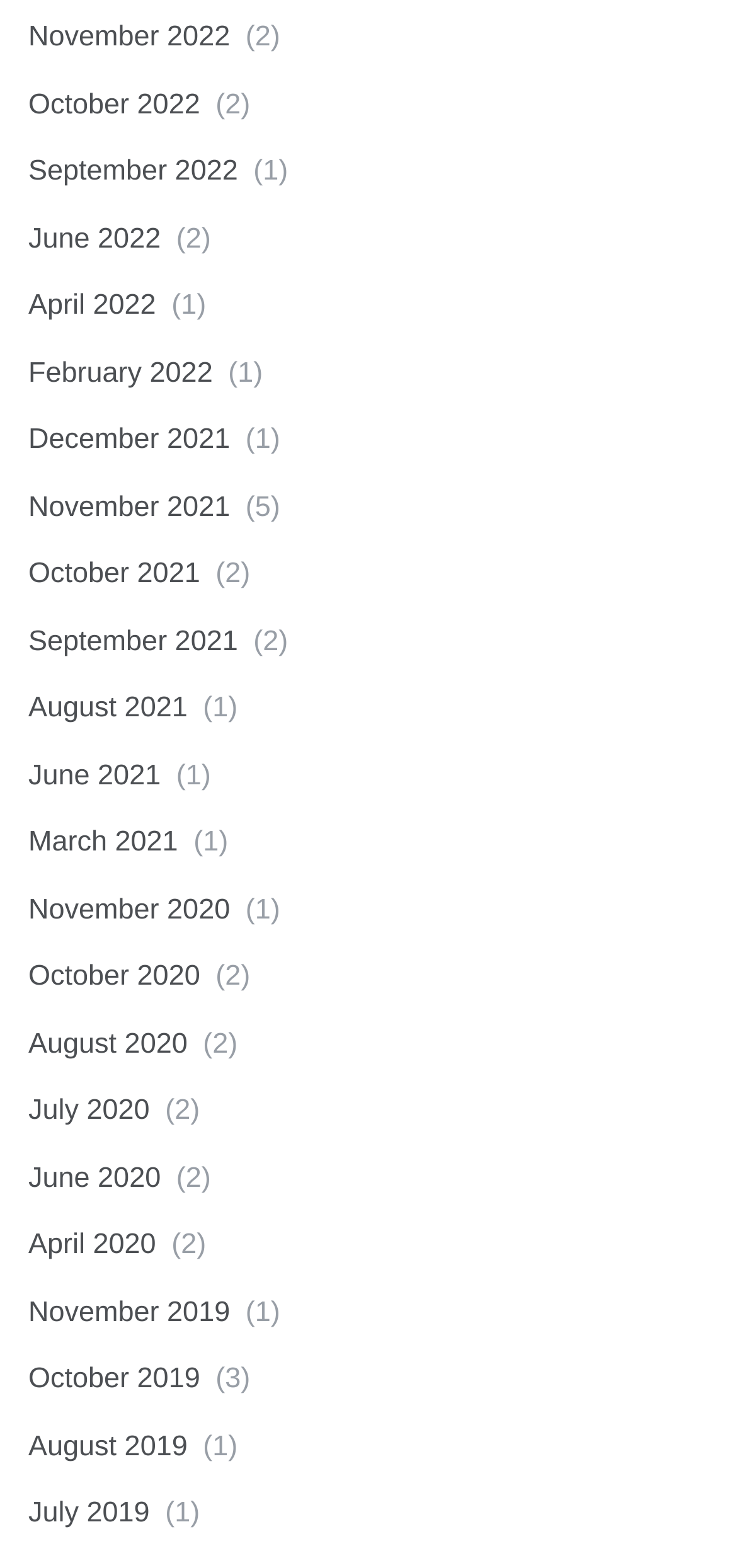Please determine the bounding box coordinates of the section I need to click to accomplish this instruction: "Browse June 2022".

[0.038, 0.142, 0.218, 0.163]